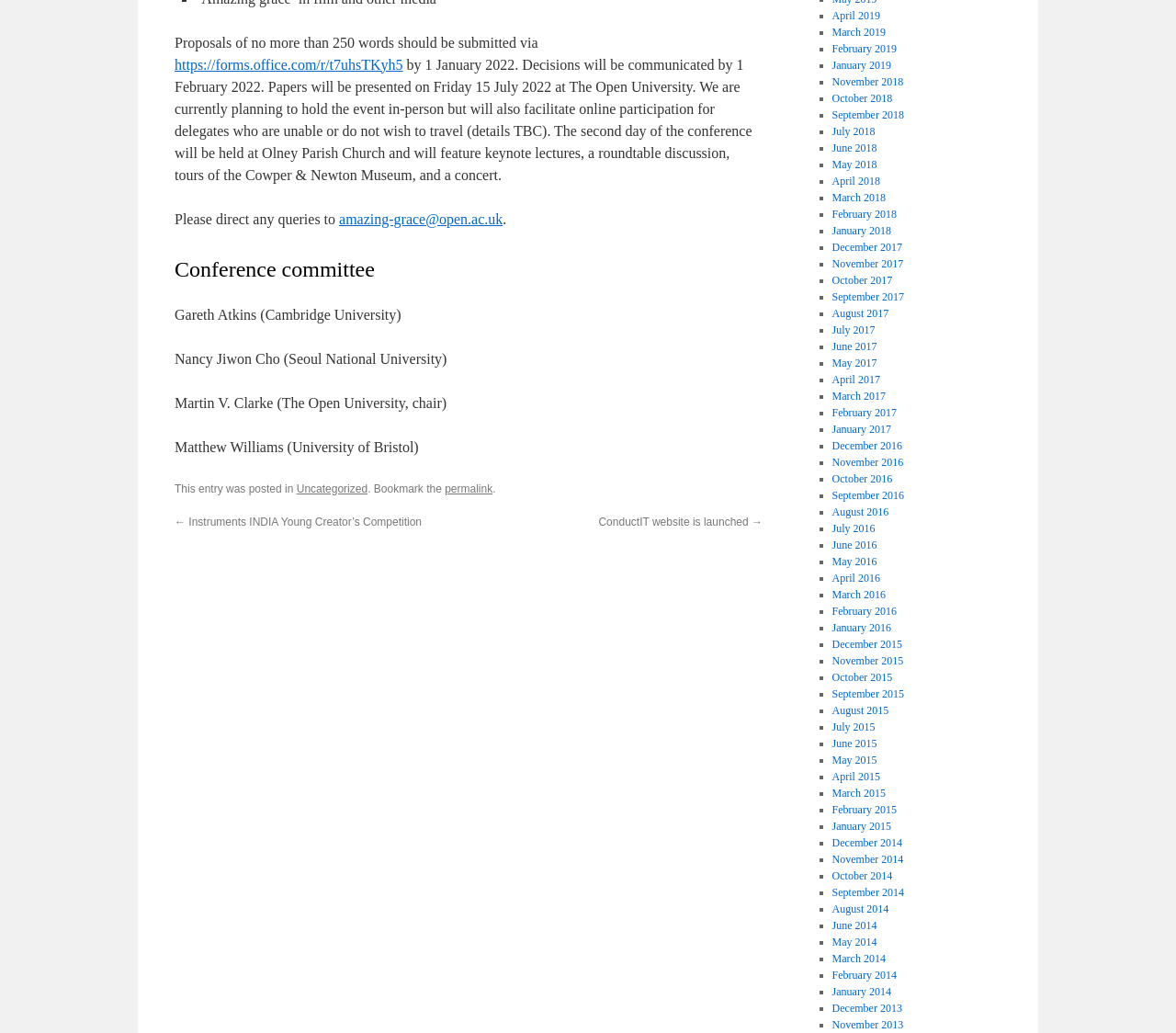Please locate the bounding box coordinates of the element that needs to be clicked to achieve the following instruction: "contact the conference committee". The coordinates should be four float numbers between 0 and 1, i.e., [left, top, right, bottom].

[0.288, 0.204, 0.428, 0.219]